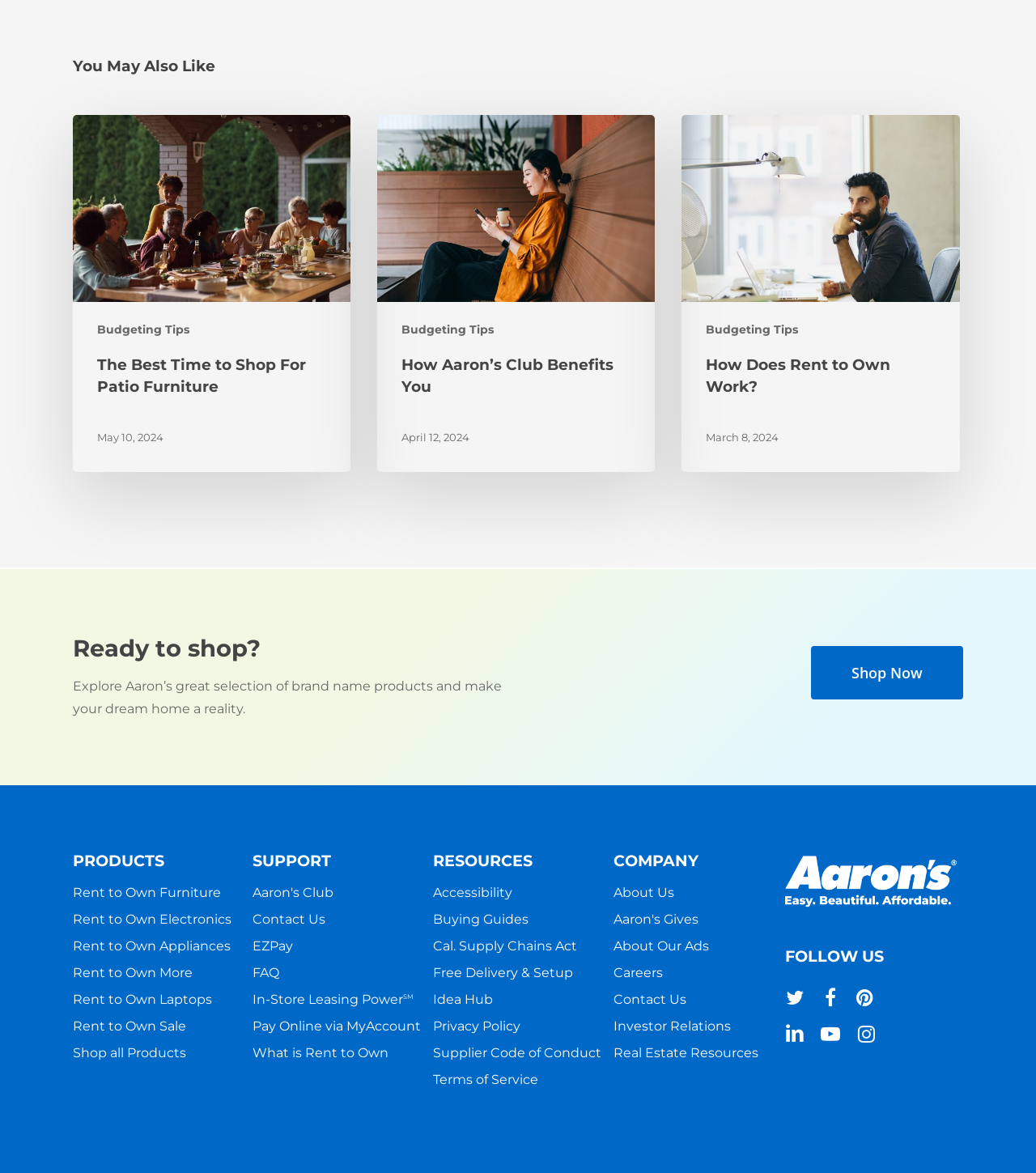Find the bounding box coordinates of the clickable area that will achieve the following instruction: "Follow on 'twitter'".

[0.758, 0.844, 0.777, 0.86]